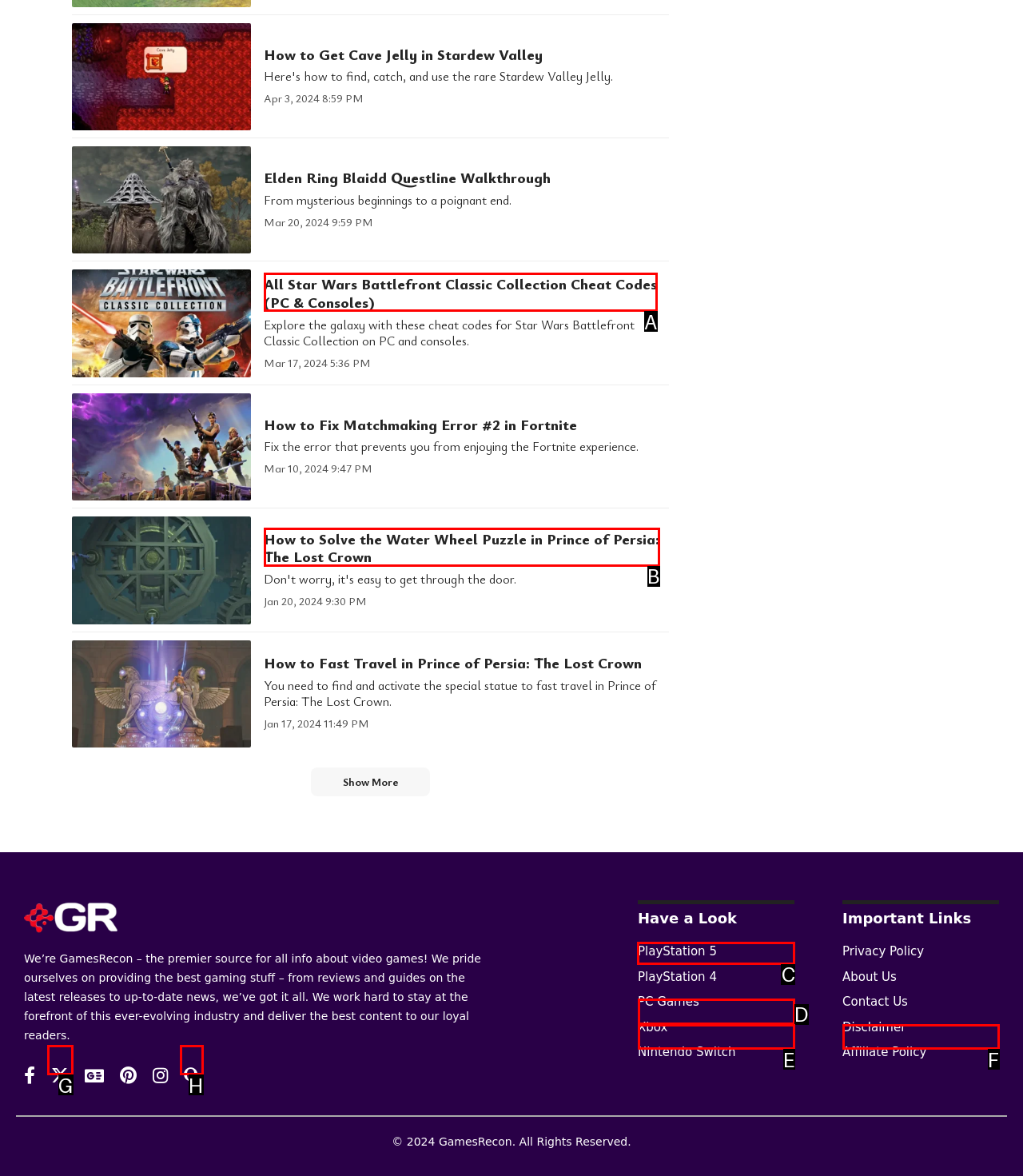Which HTML element should be clicked to complete the following task: Visit the 'PlayStation 5' page?
Answer with the letter corresponding to the correct choice.

C